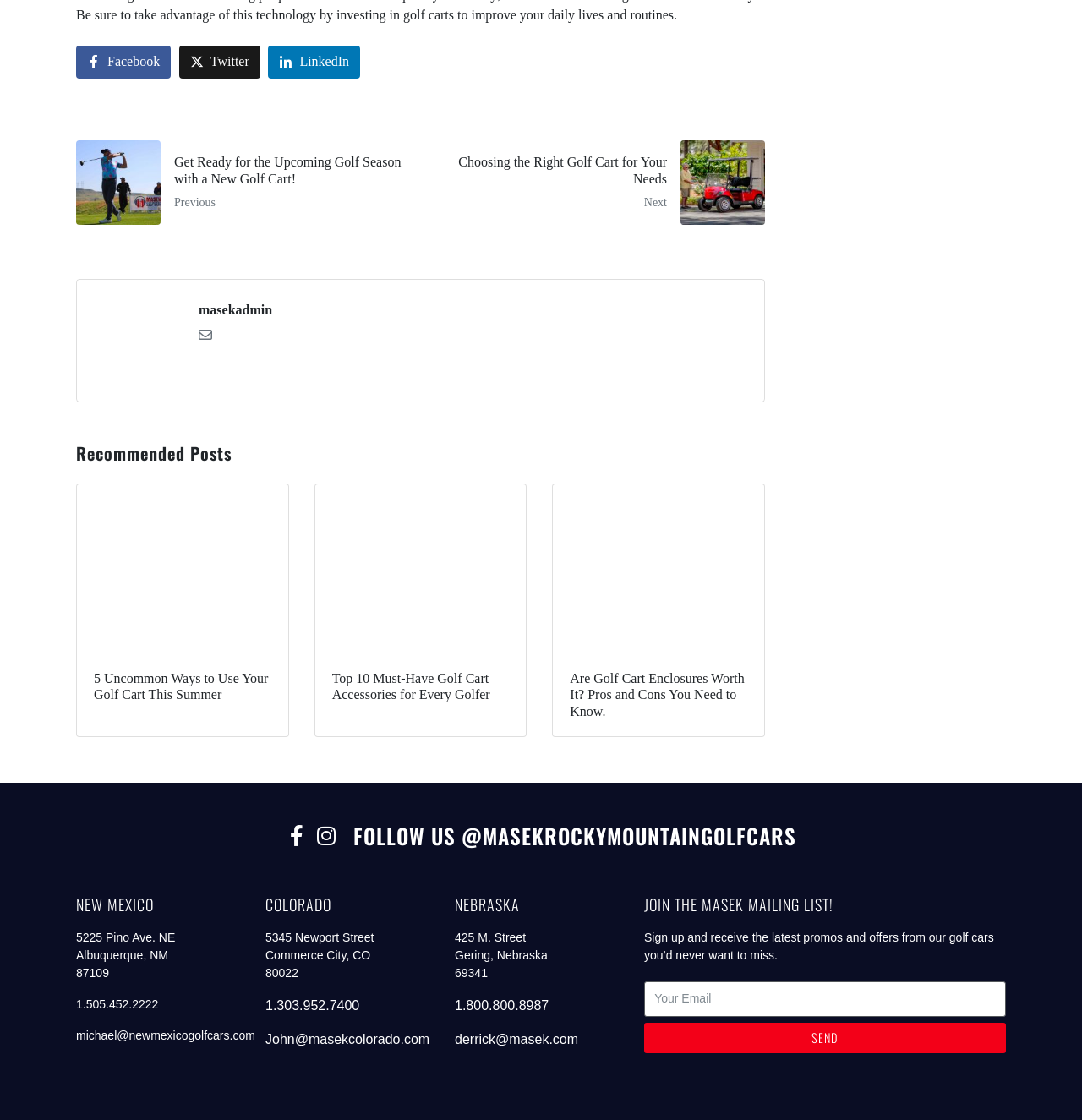Give the bounding box coordinates for the element described by: "Twitter".

[0.165, 0.041, 0.24, 0.07]